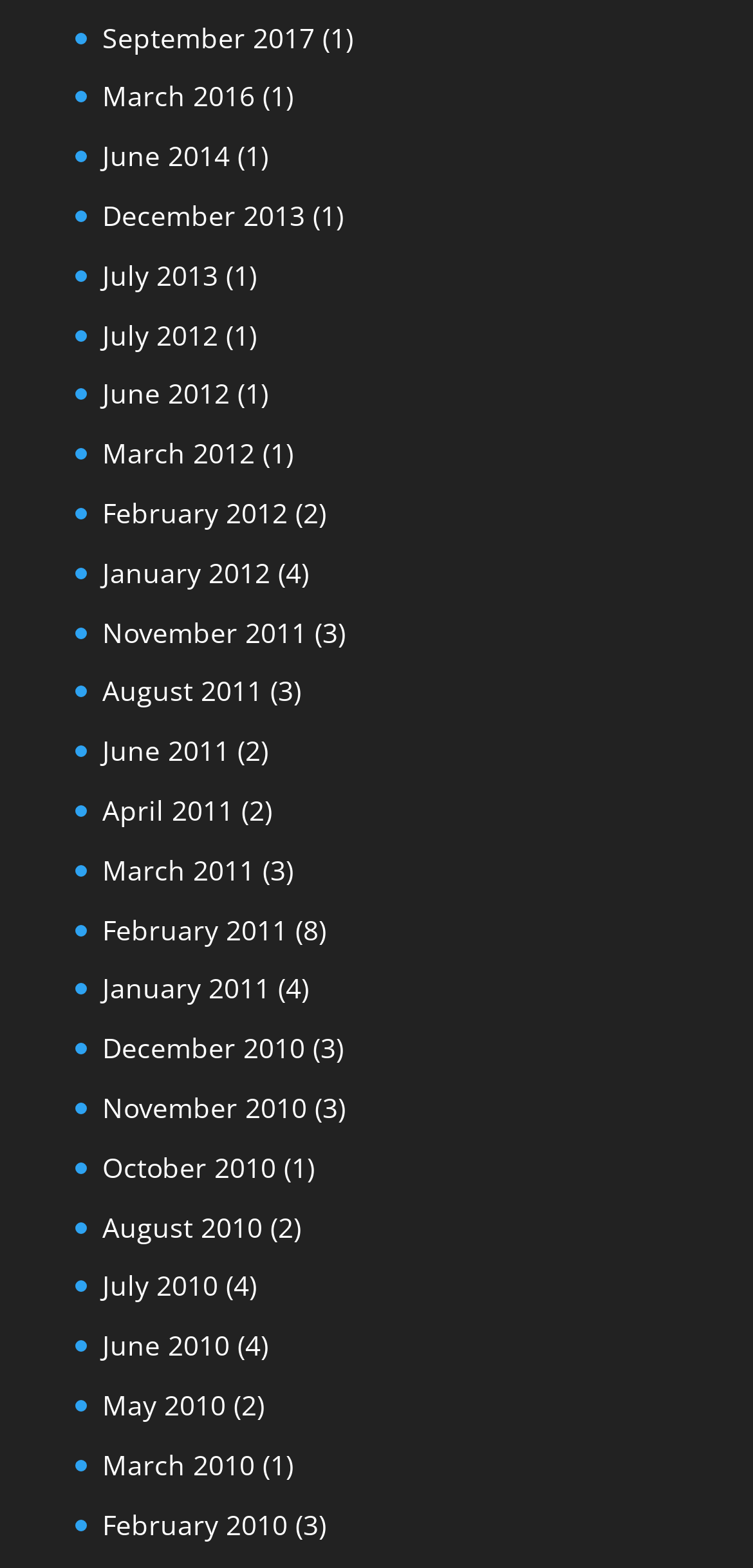What is the latest year listed?
Please give a detailed and elaborate answer to the question based on the image.

By examining the list of links on the webpage, I found that the latest year listed is 2017, which is located at the top of the list.